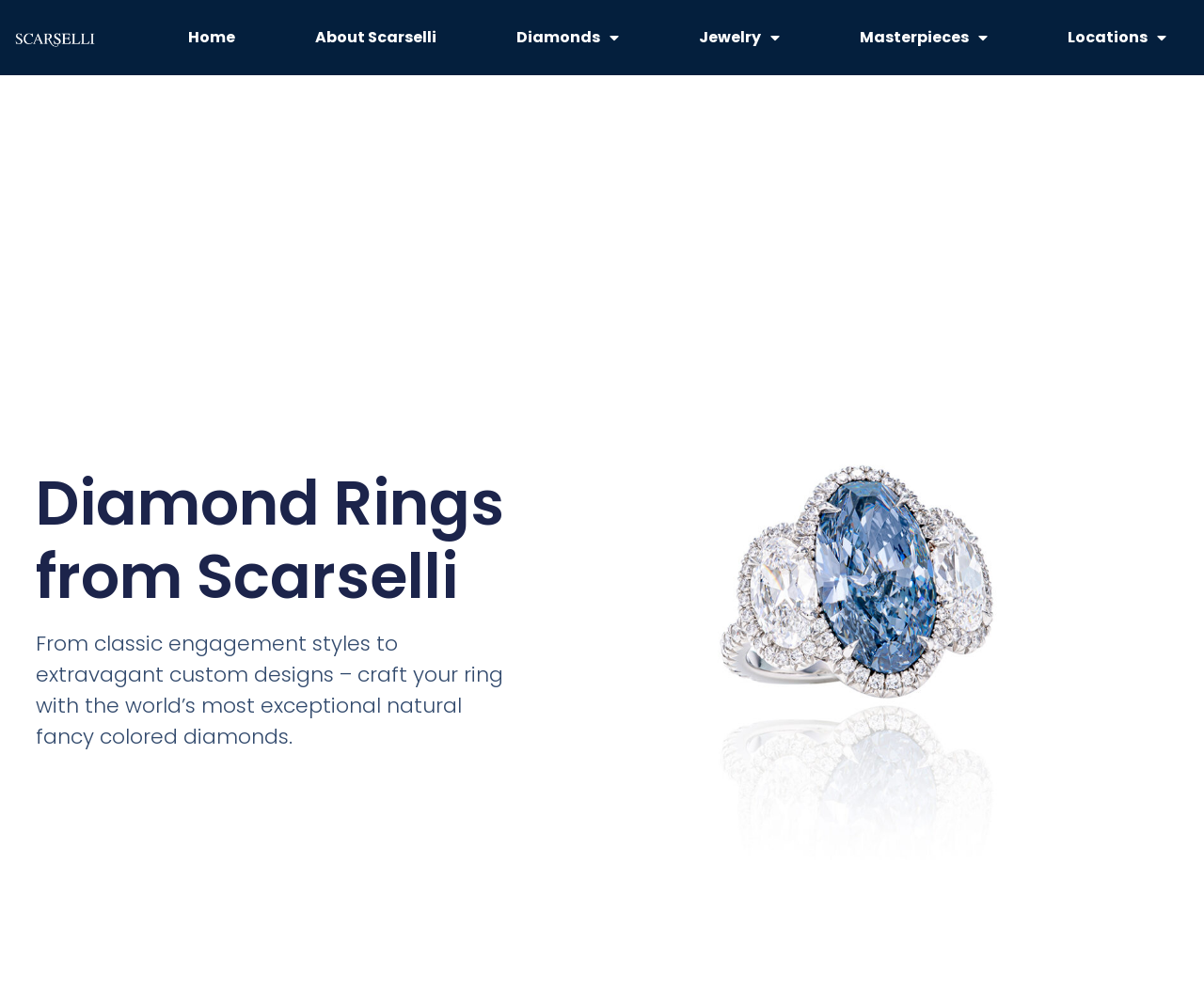How many navigation links are in the top menu?
Answer with a single word or phrase by referring to the visual content.

5